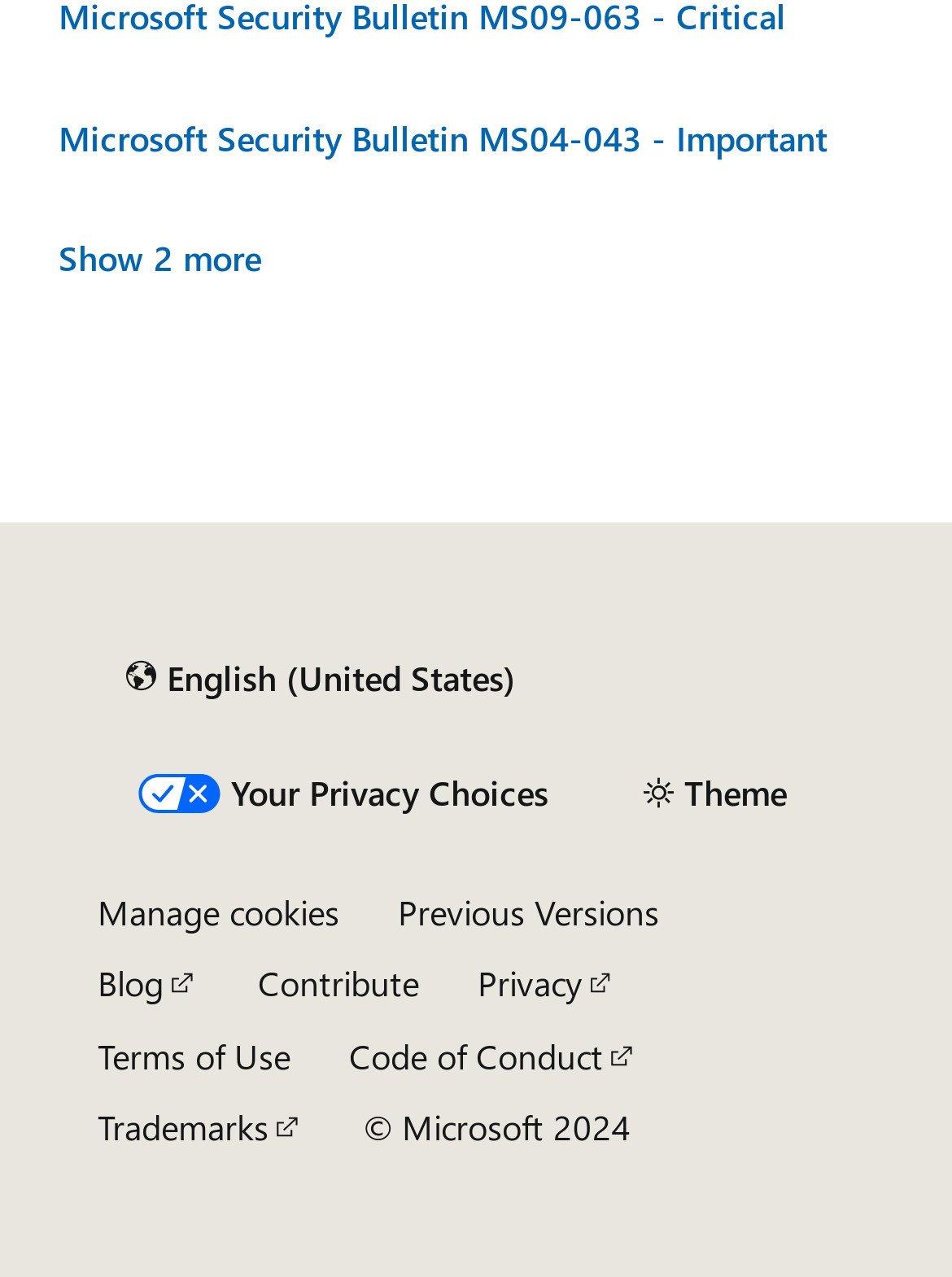Provide a one-word or one-phrase answer to the question:
How many more recommendations can be shown?

2